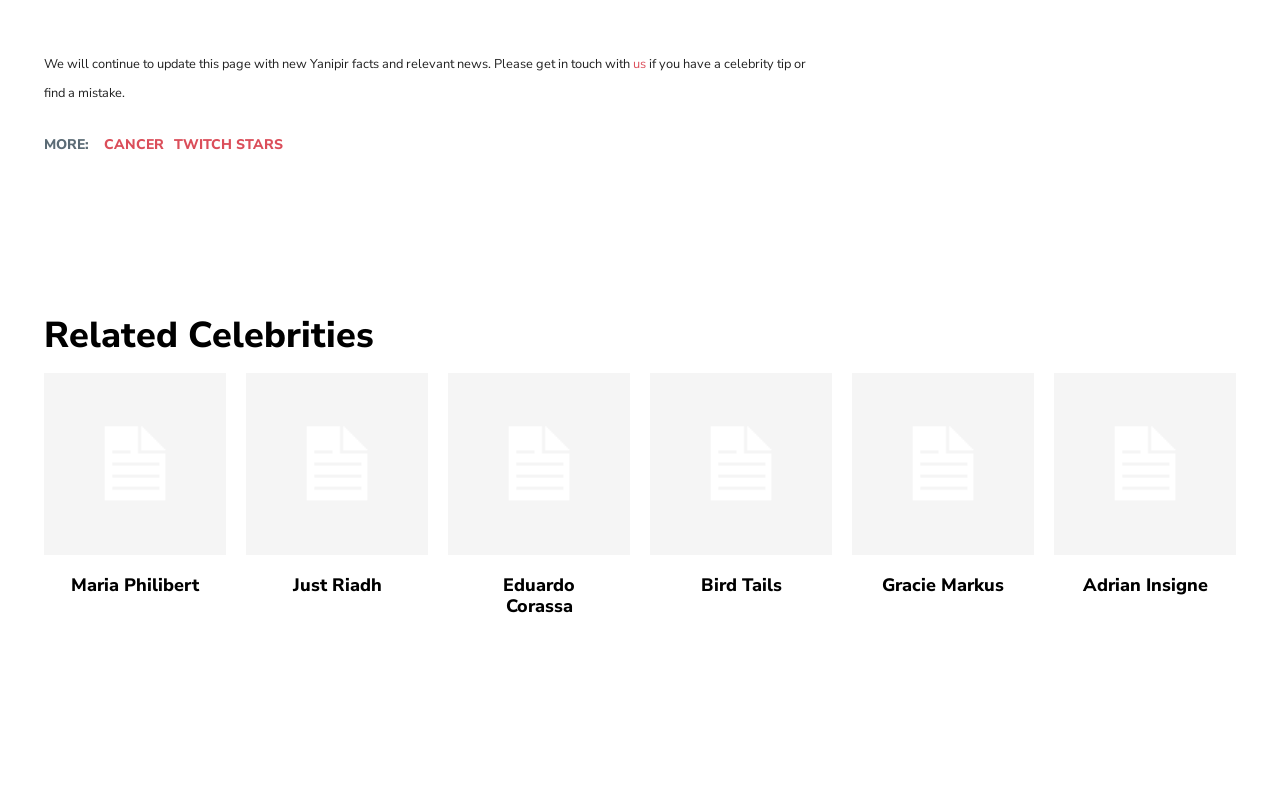Identify the bounding box coordinates of the element to click to follow this instruction: 'Share on Facebook'. Ensure the coordinates are four float values between 0 and 1, provided as [left, top, right, bottom].

[0.129, 0.239, 0.218, 0.289]